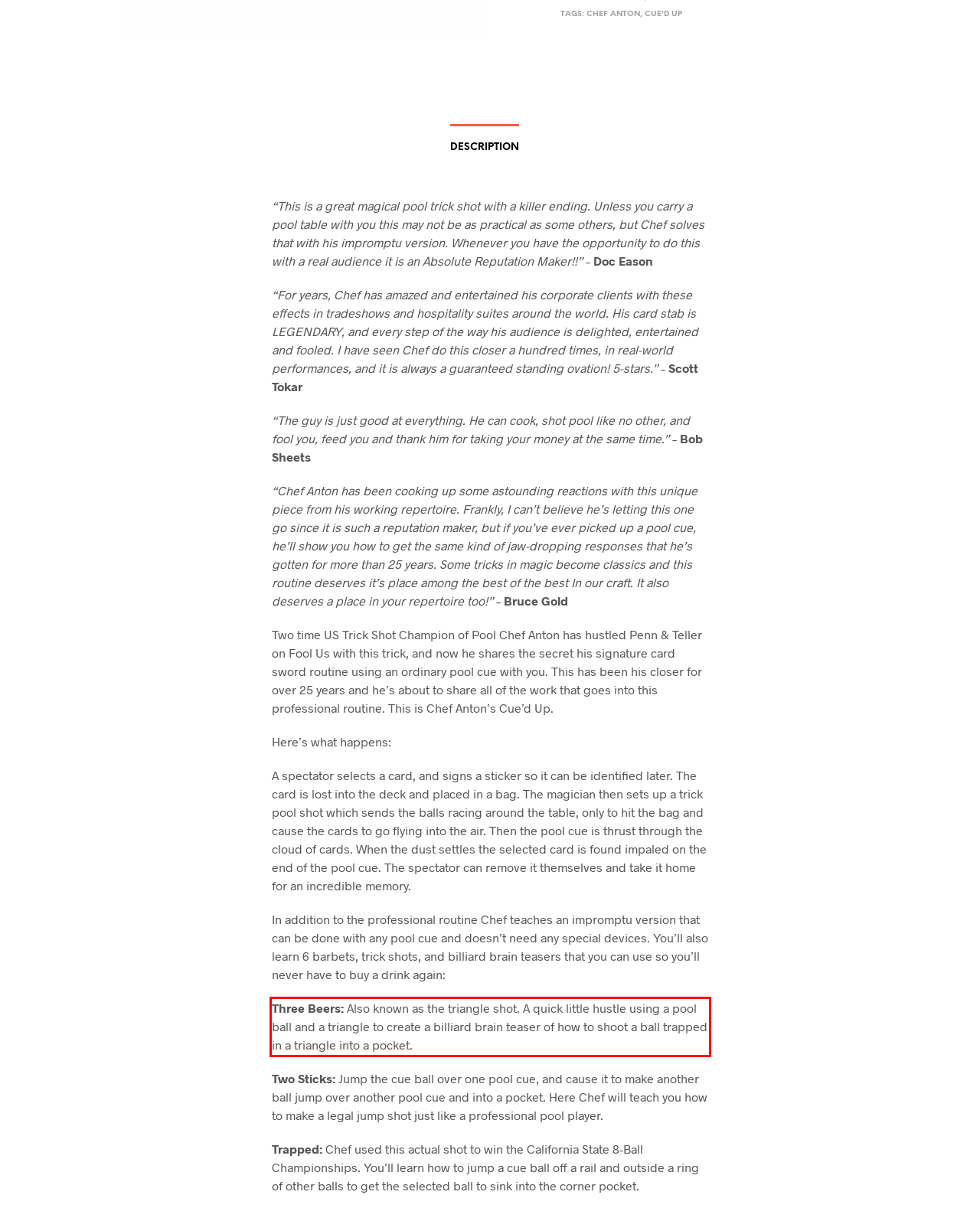Please look at the screenshot provided and find the red bounding box. Extract the text content contained within this bounding box.

Three Beers: Also known as the triangle shot. A quick little hustle using a pool ball and a triangle to create a billiard brain teaser of how to shoot a ball trapped in a triangle into a pocket.